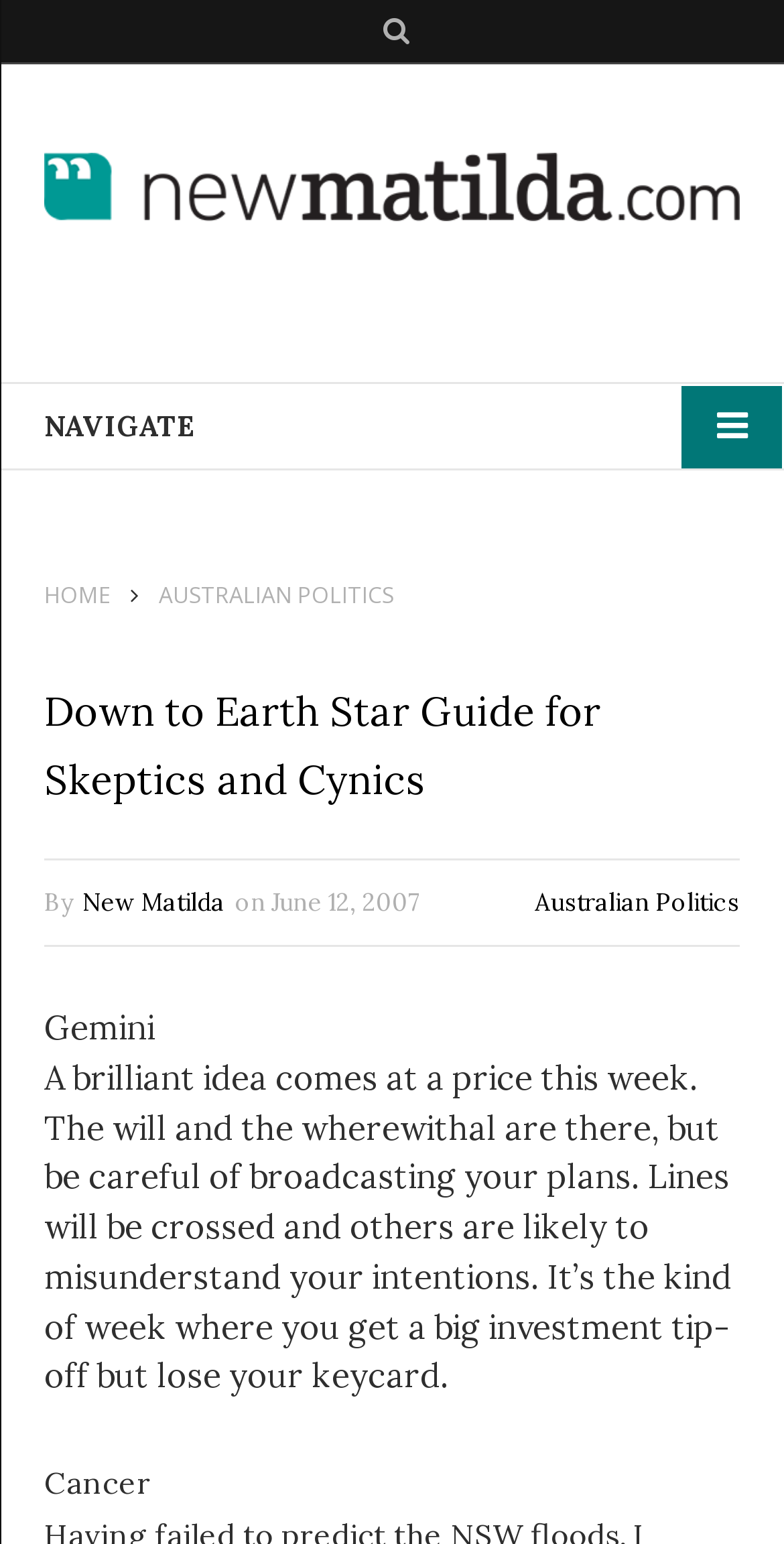Identify the bounding box of the HTML element described here: "title="New Matilda"". Provide the coordinates as four float numbers between 0 and 1: [left, top, right, bottom].

[0.056, 0.096, 0.944, 0.151]